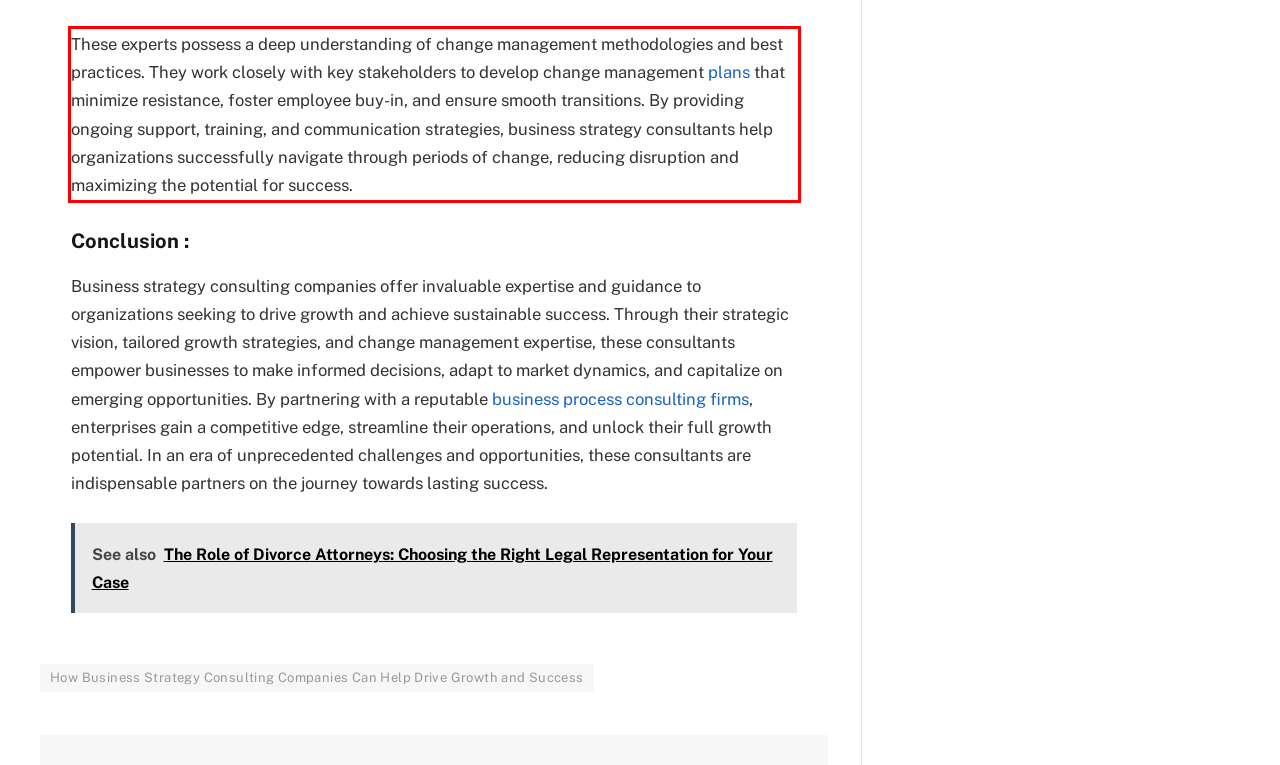Given a webpage screenshot, identify the text inside the red bounding box using OCR and extract it.

These experts possess a deep understanding of change management methodologies and best practices. They work closely with key stakeholders to develop change management plans that minimize resistance, foster employee buy-in, and ensure smooth transitions. By providing ongoing support, training, and communication strategies, business strategy consultants help organizations successfully navigate through periods of change, reducing disruption and maximizing the potential for success.